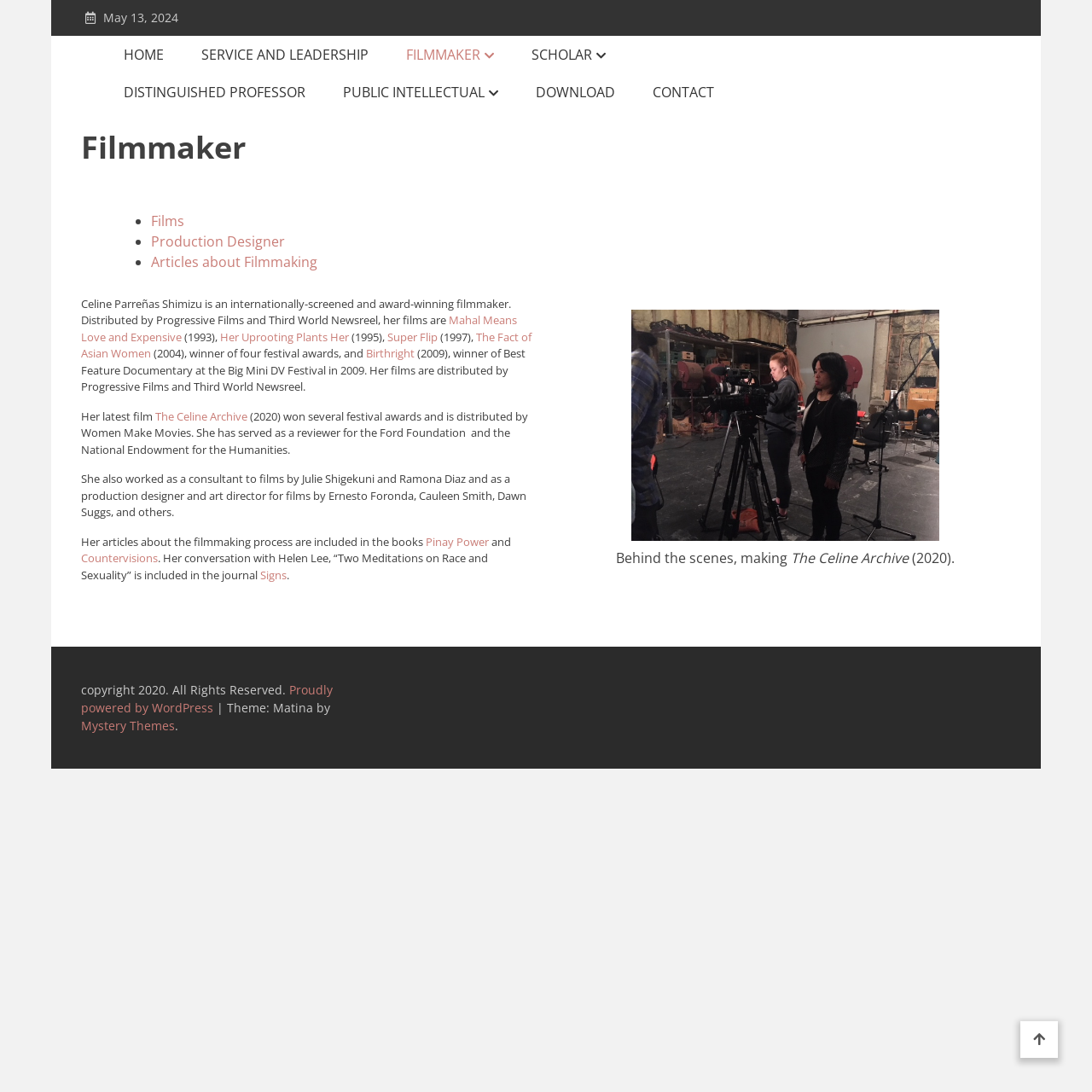Locate the bounding box coordinates of the element I should click to achieve the following instruction: "View films by Celine Parreñas Shimizu".

[0.138, 0.194, 0.169, 0.211]